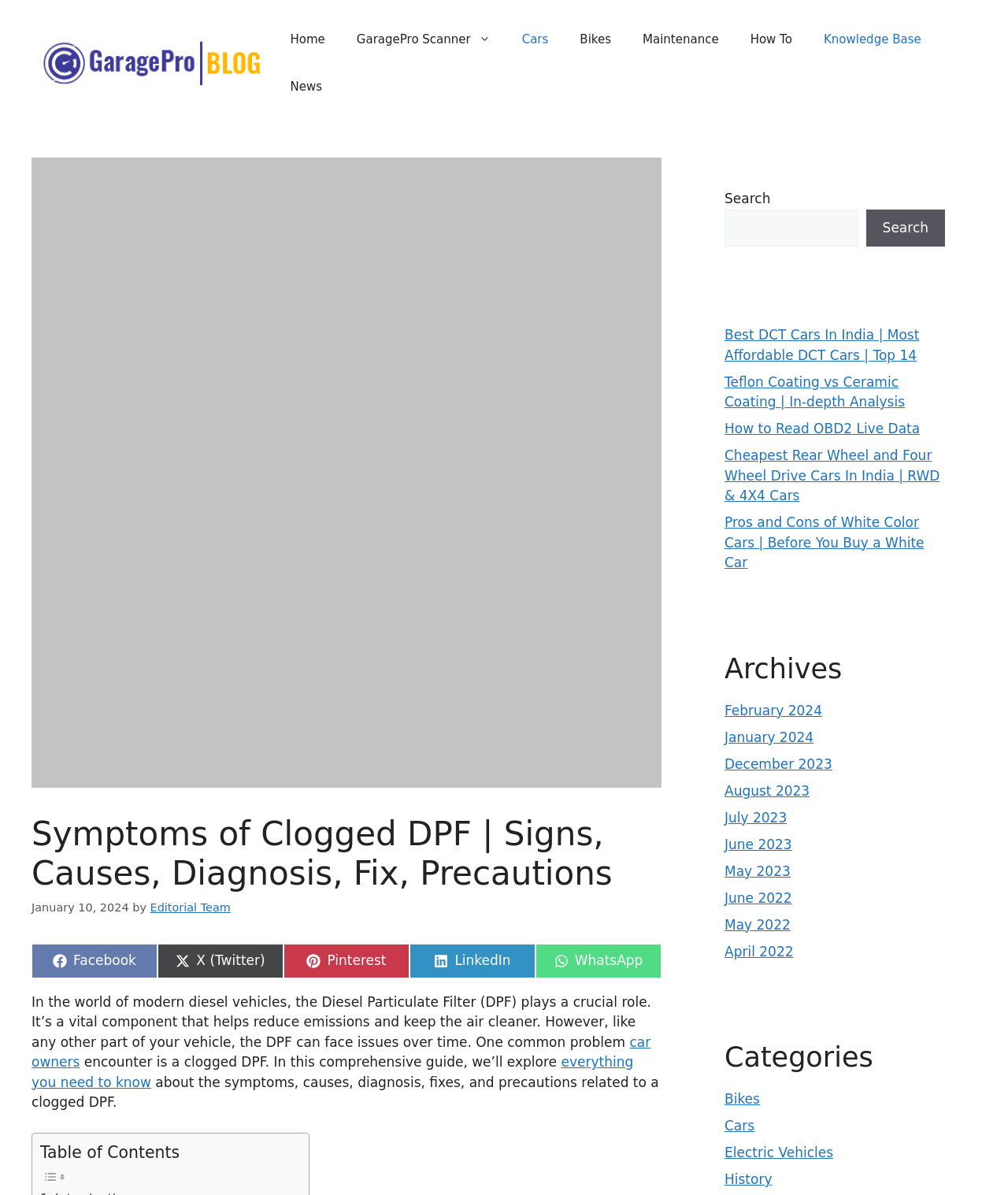Determine the bounding box for the HTML element described here: "Countdown to FSIE 2019 Begins". The coordinates should be given as [left, top, right, bottom] with each number being a float between 0 and 1.

None